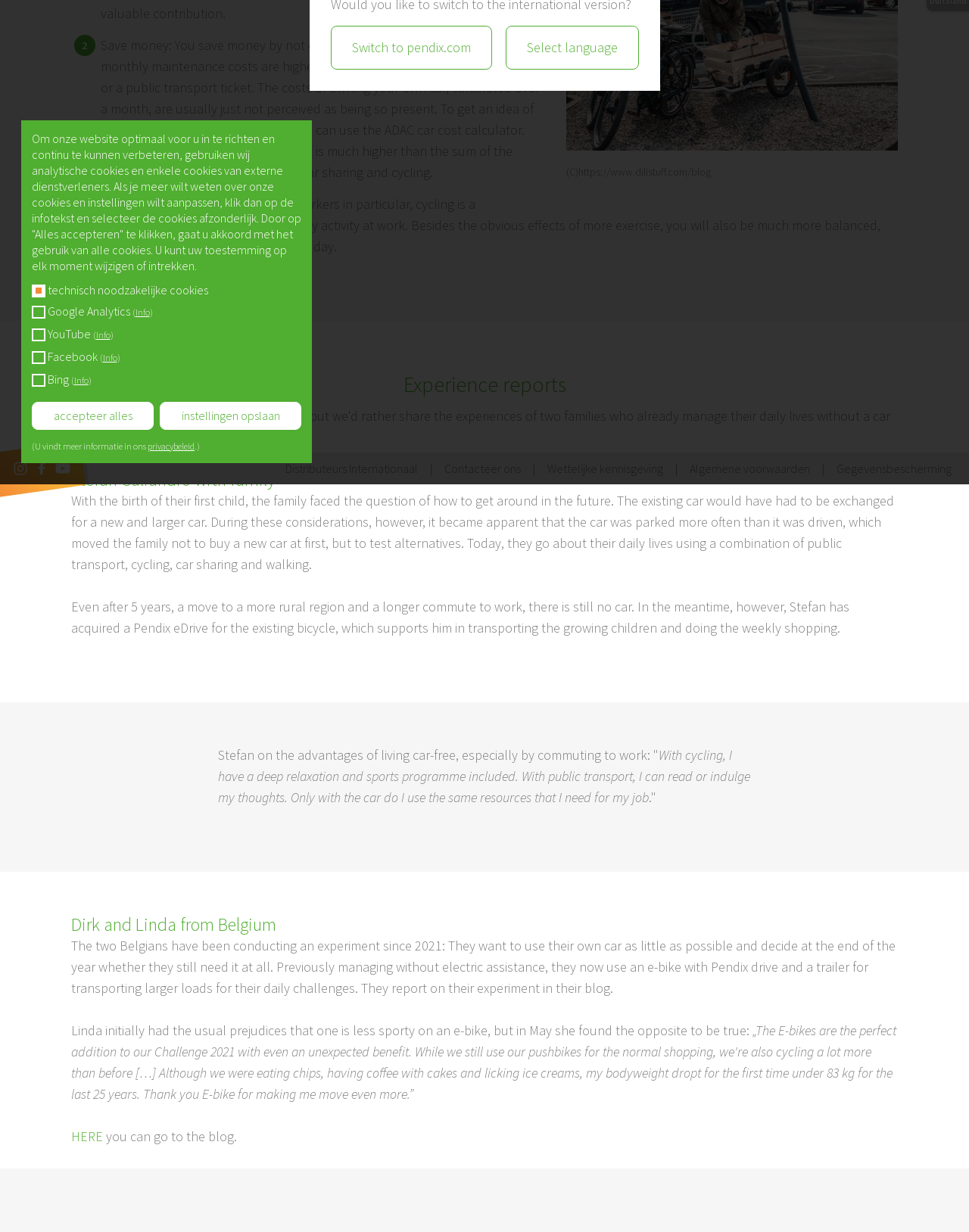Based on the element description Algemene voorwaarden, identify the bounding box coordinates for the UI element. The coordinates should be in the format (top-left x, top-left y, bottom-right x, bottom-right y) and within the 0 to 1 range.

[0.712, 0.374, 0.851, 0.386]